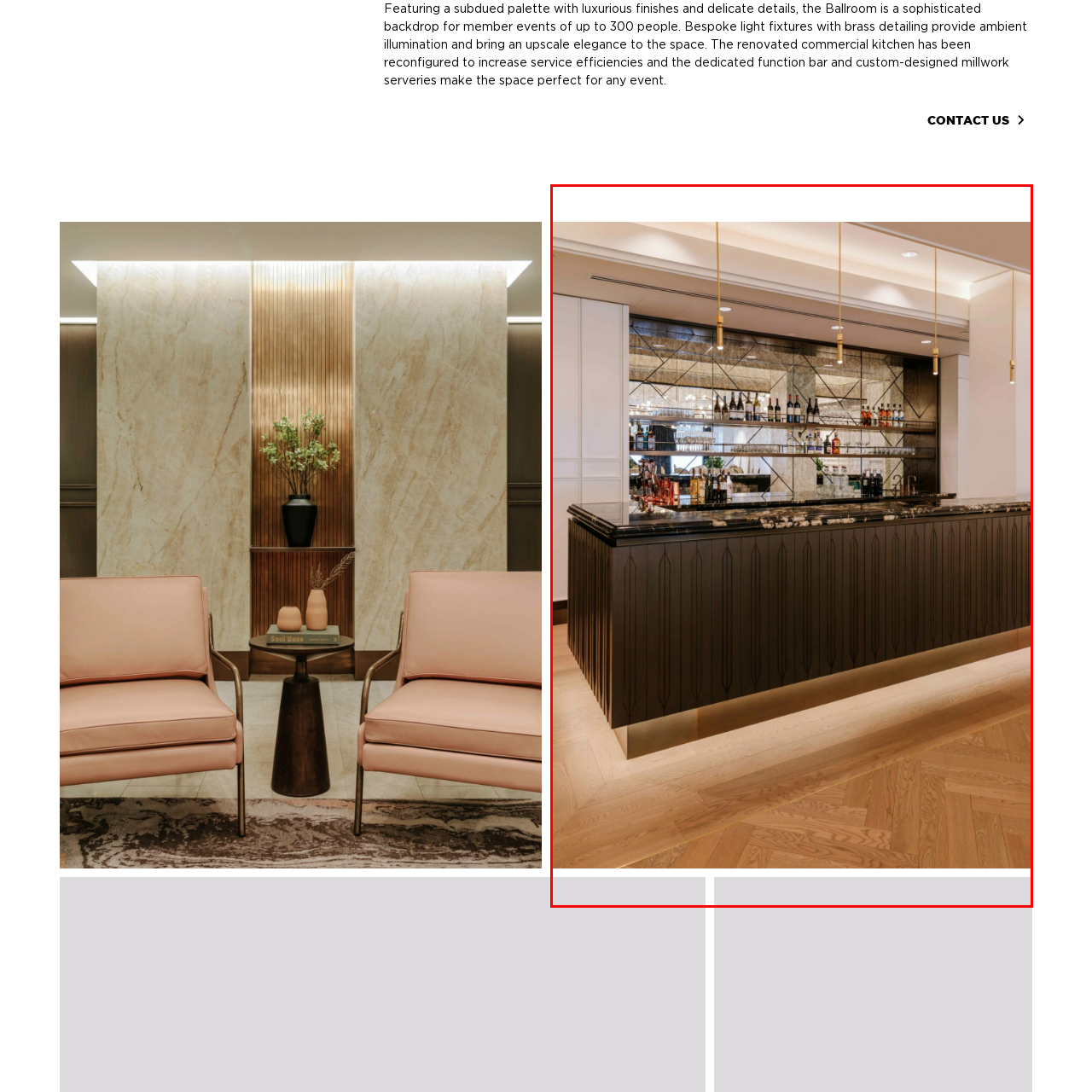Elaborate on the visual details of the image contained within the red boundary.

The image showcases a luxurious black marble bar that epitomizes sophistication and elegance, set against a backdrop of carefully arranged shelves filled with an array of liquor bottles and glasses. The bar's design features a sleek, polished surface that reflects the ambient lighting above, enhancing the upscale aesthetic of the venue. The rich textures and colors, complemented by geometric mirror patterns that decorate the wall behind, create a visually appealing space perfect for hosting member events. This inviting setup not only enhances the ambiance but also caters to a refined experience for guests, making it an ideal location for various gatherings.